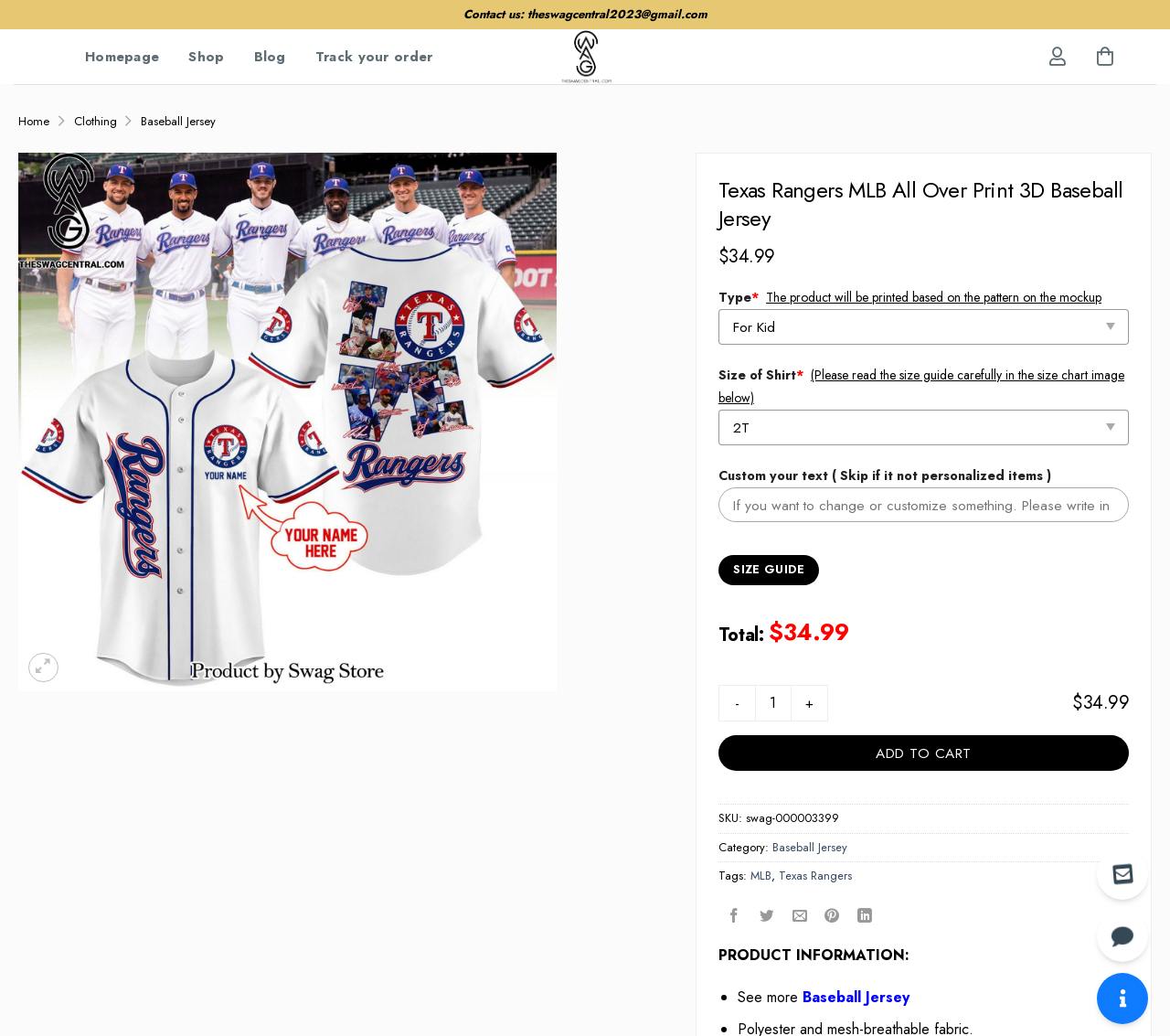Kindly respond to the following question with a single word or a brief phrase: 
What is the contact email of the website?

theswagcentral2023@gmail.com